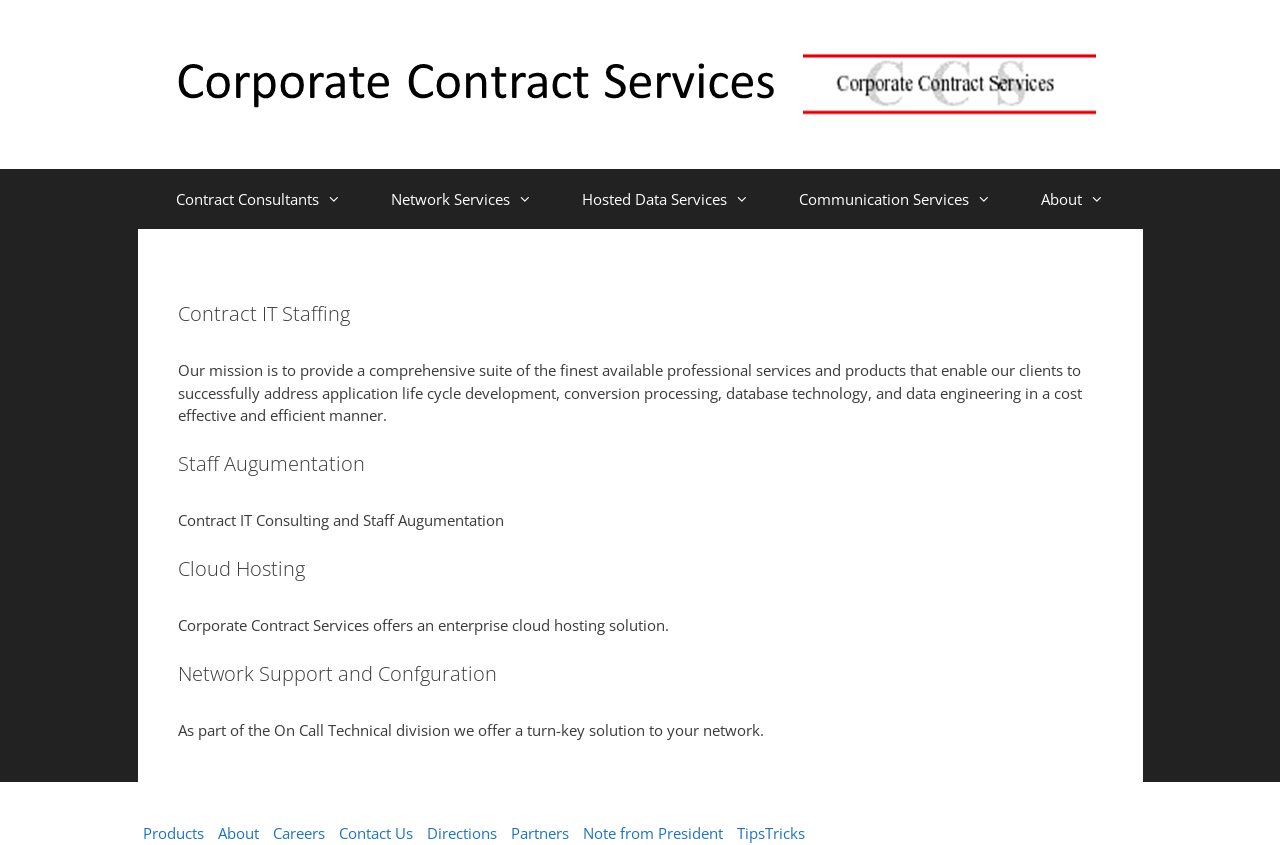Respond to the following question using a concise word or phrase: 
What is the topic of the 'TipsTricks' link?

Unknown